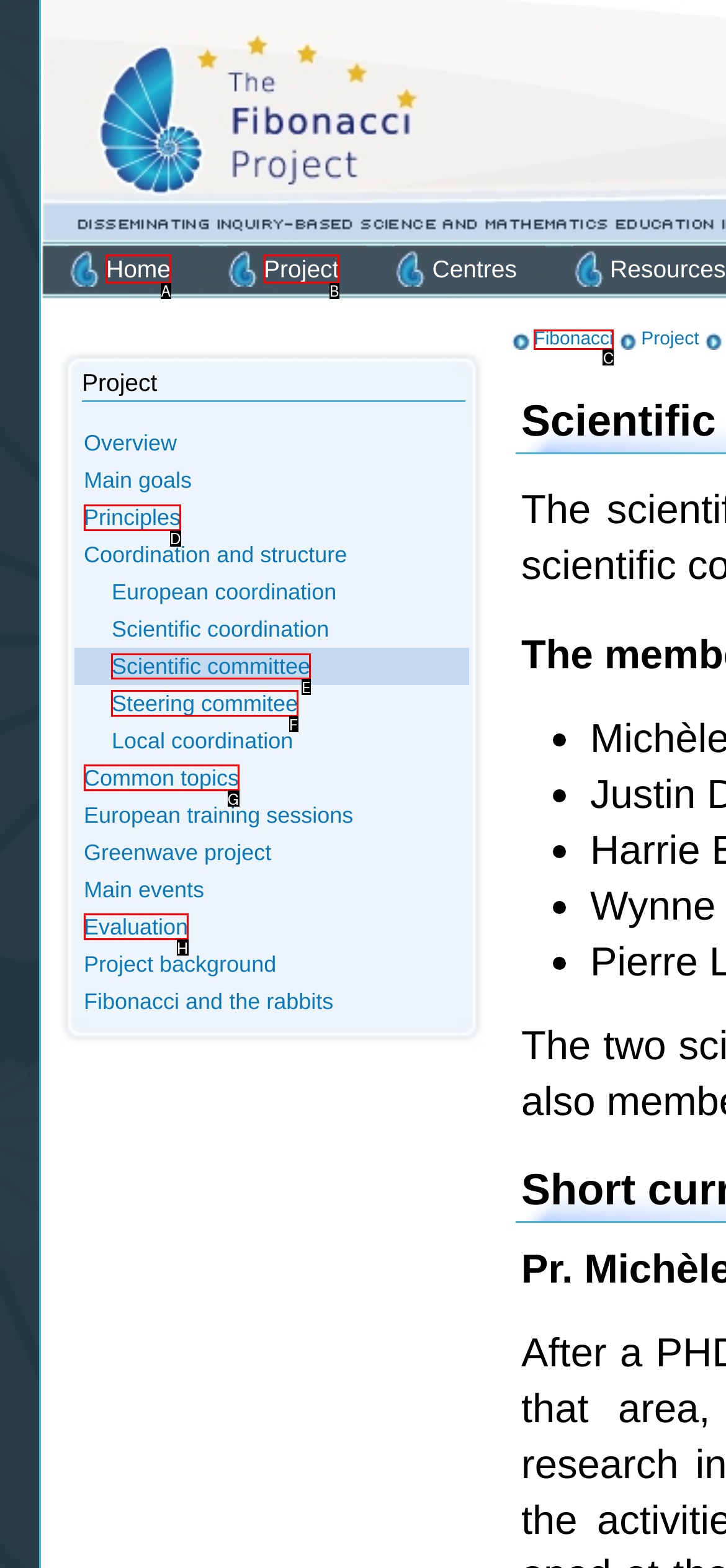Which HTML element fits the description: Home? Respond with the letter of the appropriate option directly.

A